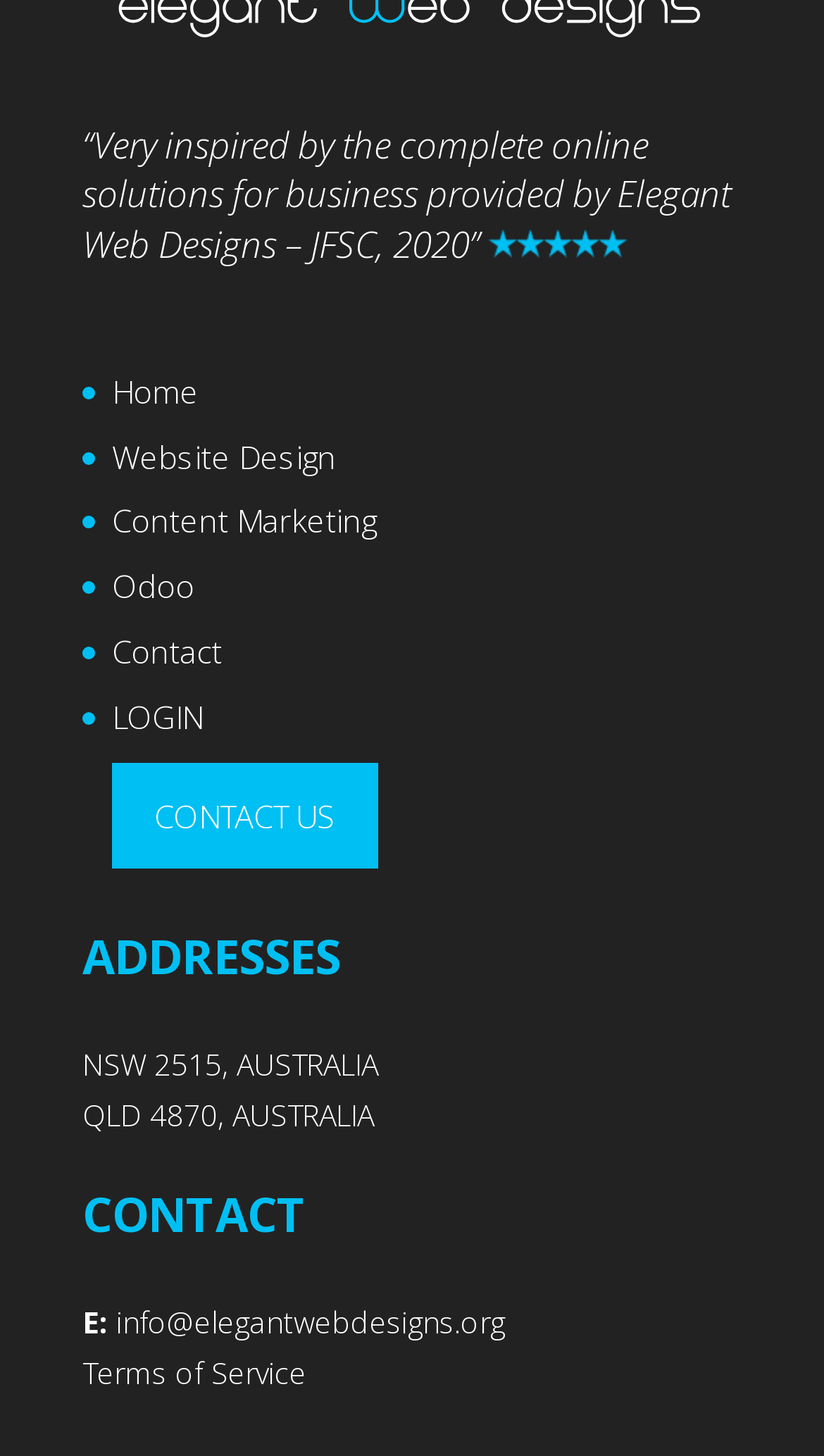Please answer the following question using a single word or phrase: 
How many navigation links are there?

6